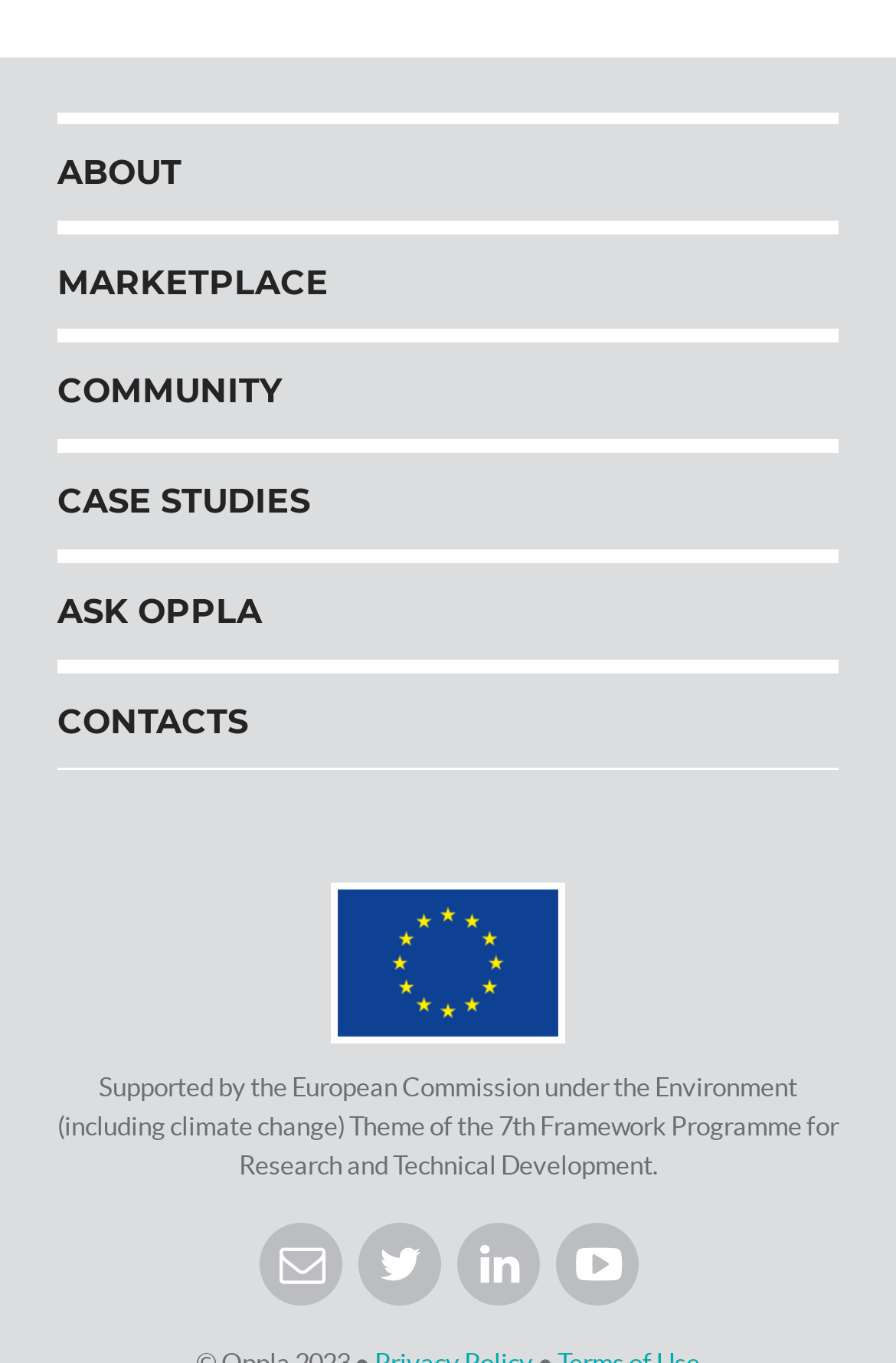Locate the bounding box coordinates of the area where you should click to accomplish the instruction: "Check the CASE STUDIES".

[0.064, 0.333, 0.936, 0.405]